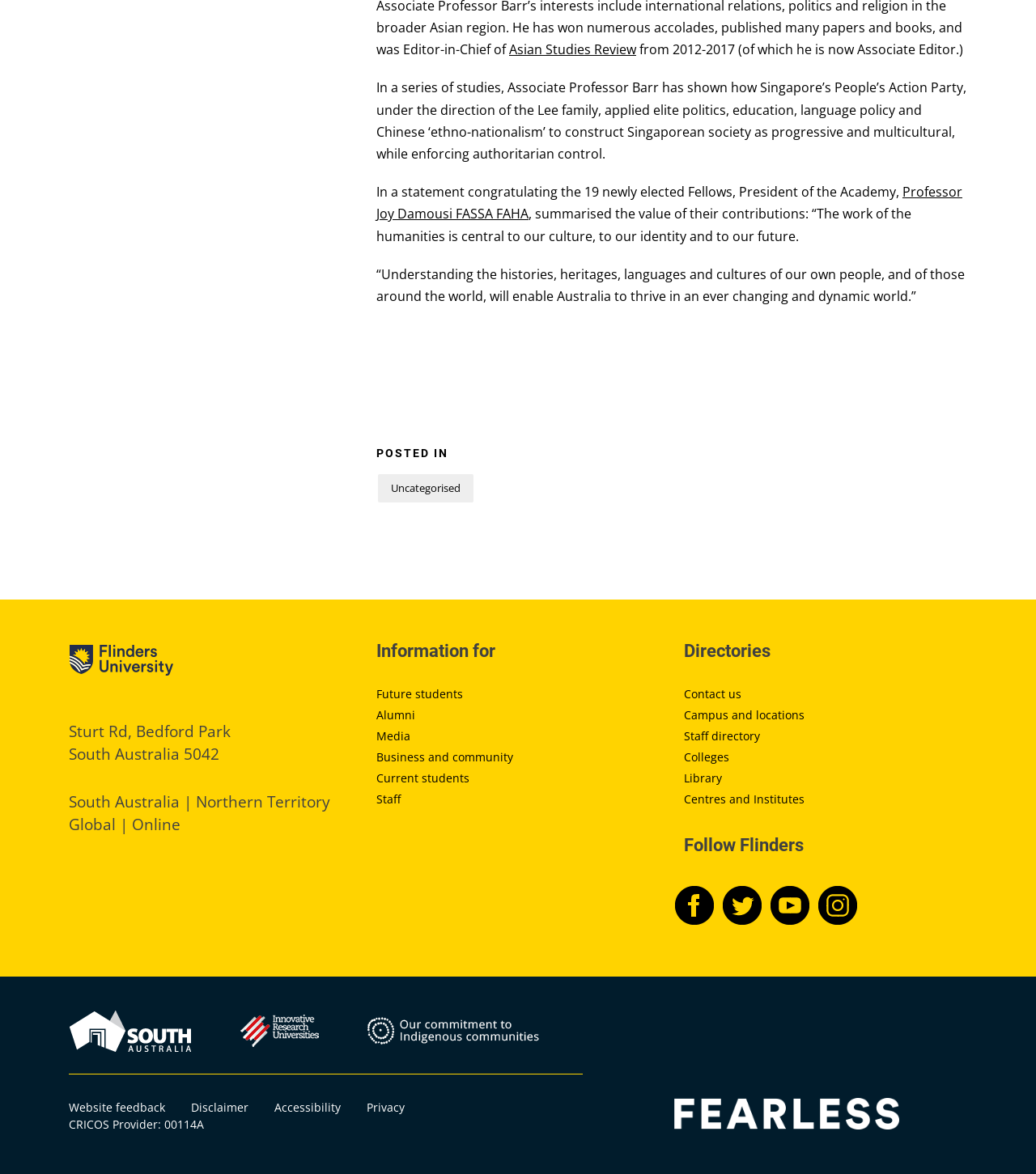Determine the bounding box coordinates of the section to be clicked to follow the instruction: "Contact us". The coordinates should be given as four float numbers between 0 and 1, formatted as [left, top, right, bottom].

[0.66, 0.584, 0.716, 0.597]